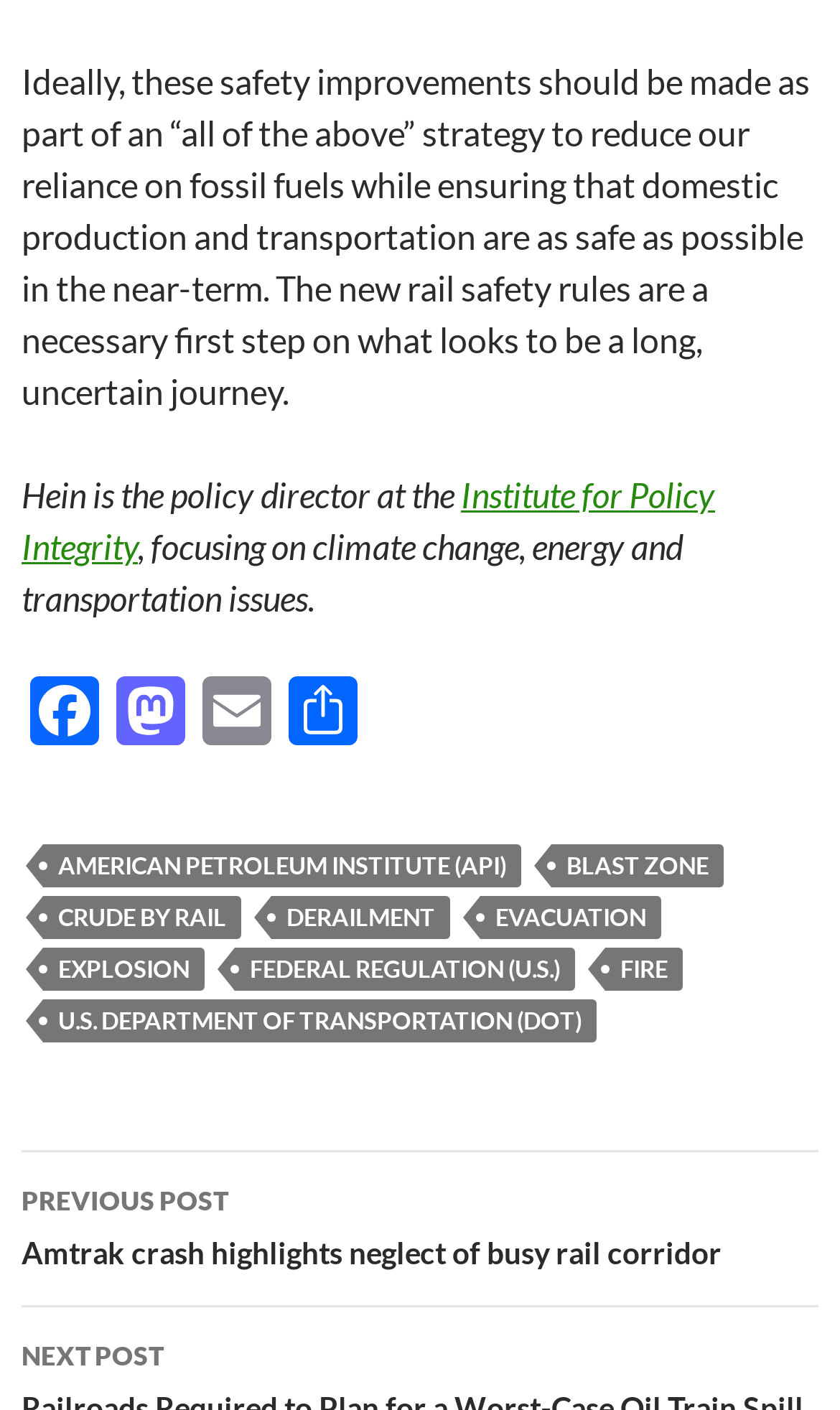Identify the bounding box coordinates of the clickable region required to complete the instruction: "Share the post". The coordinates should be given as four float numbers within the range of 0 and 1, i.e., [left, top, right, bottom].

[0.333, 0.479, 0.436, 0.534]